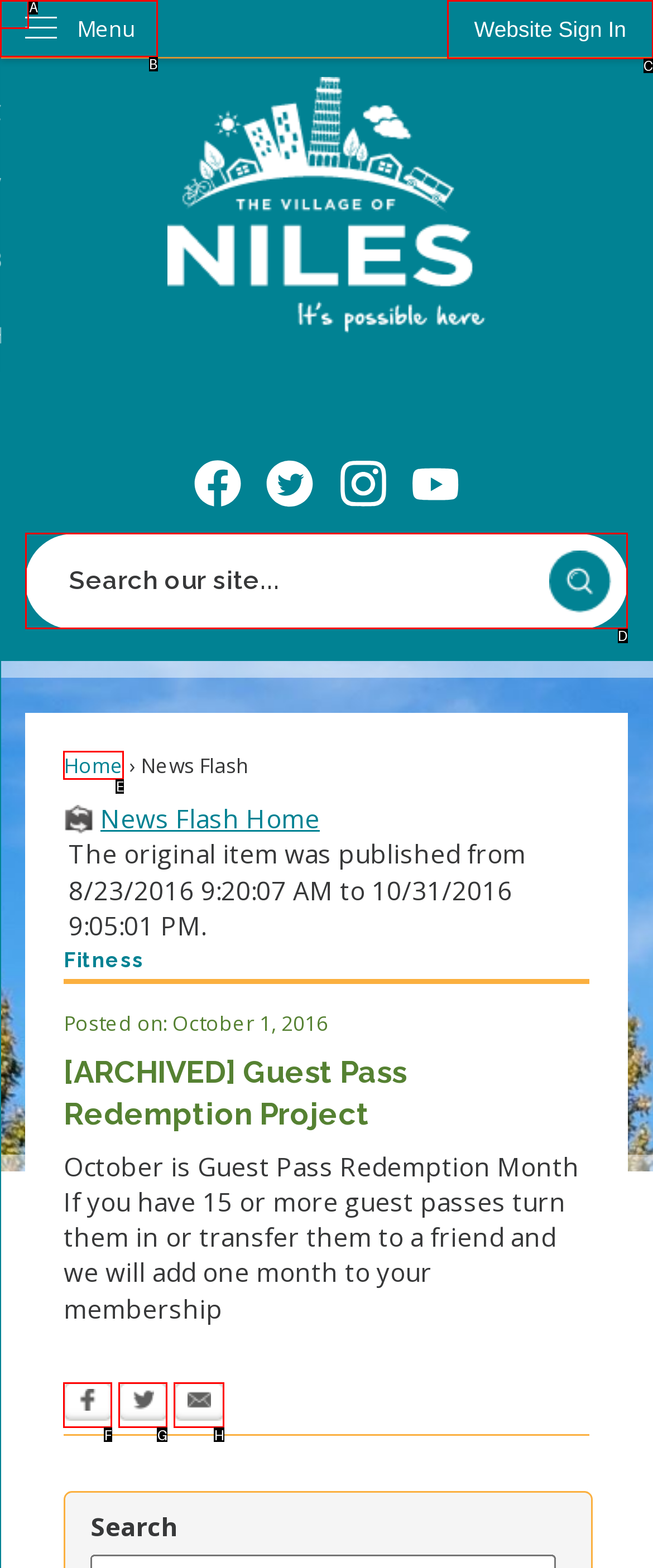Select the appropriate HTML element to click for the following task: Search for something on the site
Answer with the letter of the selected option from the given choices directly.

D